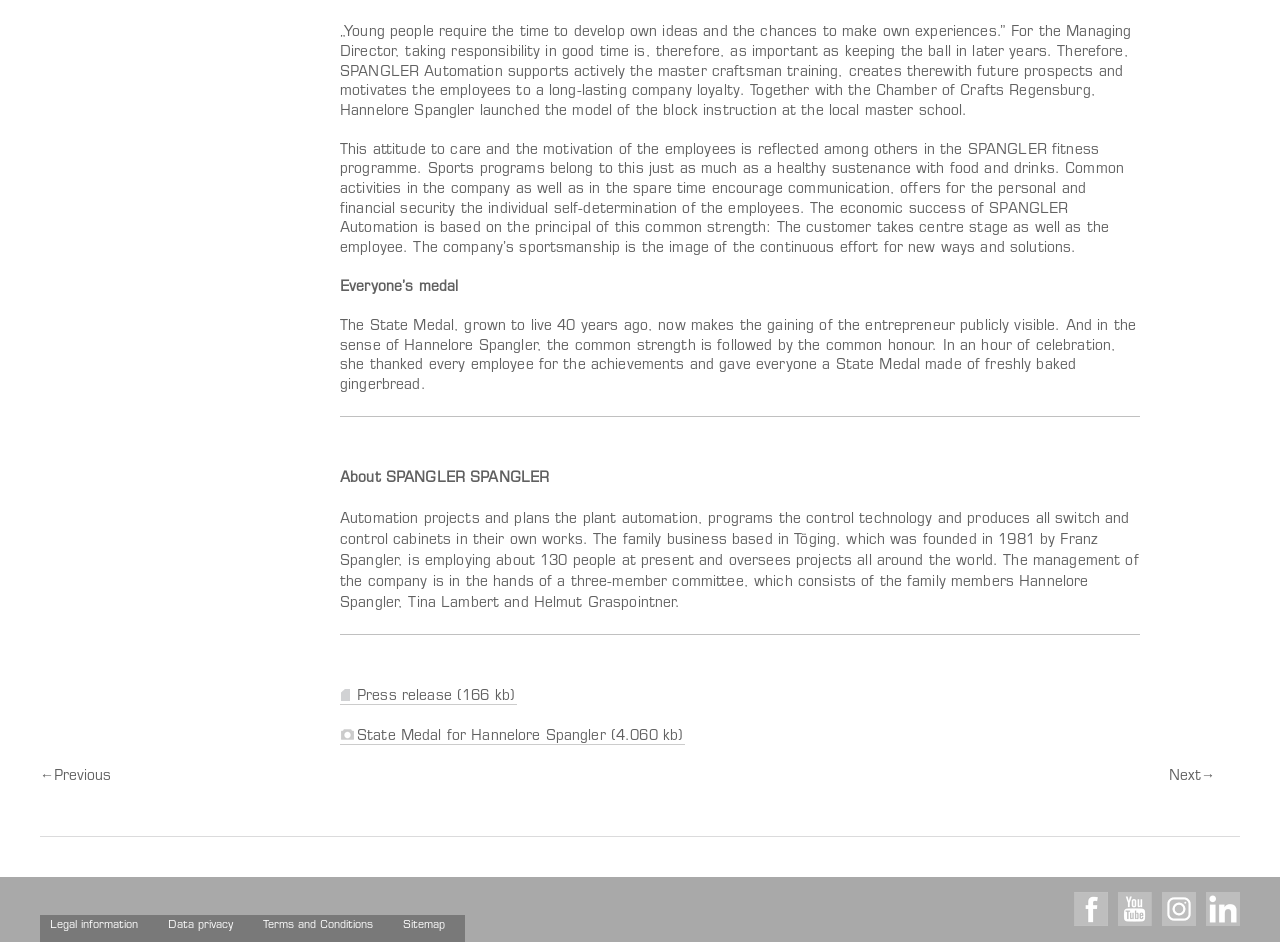Given the element description Facebook, identify the bounding box coordinates for the UI element on the webpage screenshot. The format should be (top-left x, top-left y, bottom-right x, bottom-right y), with values between 0 and 1.

[0.839, 0.947, 0.866, 0.983]